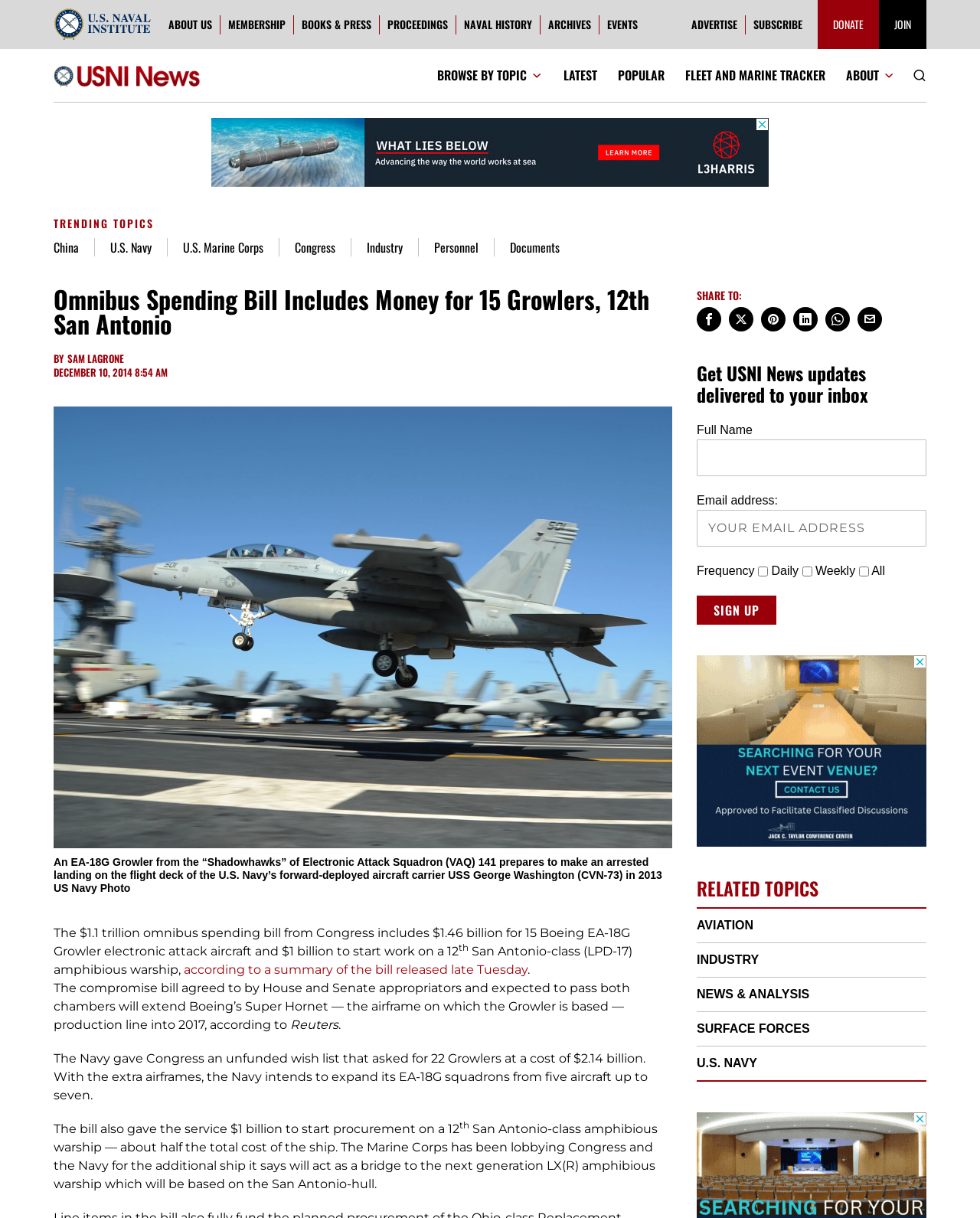Please identify the bounding box coordinates of the clickable area that will fulfill the following instruction: "Browse by topic". The coordinates should be in the format of four float numbers between 0 and 1, i.e., [left, top, right, bottom].

[0.437, 0.049, 0.566, 0.074]